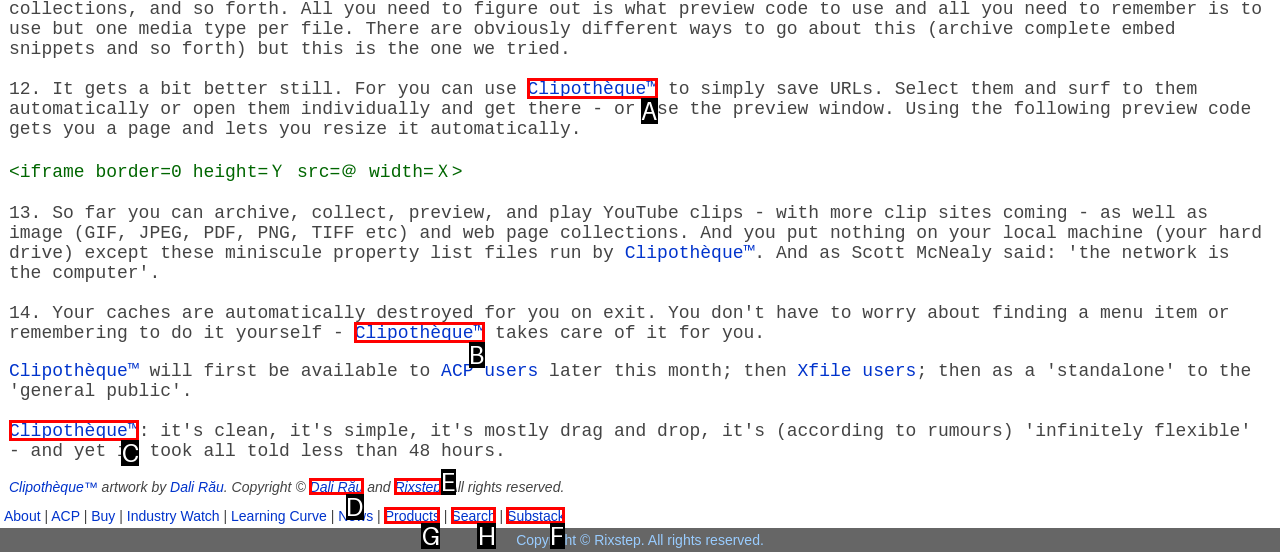Determine which HTML element to click to execute the following task: Go to Substack Answer with the letter of the selected option.

F